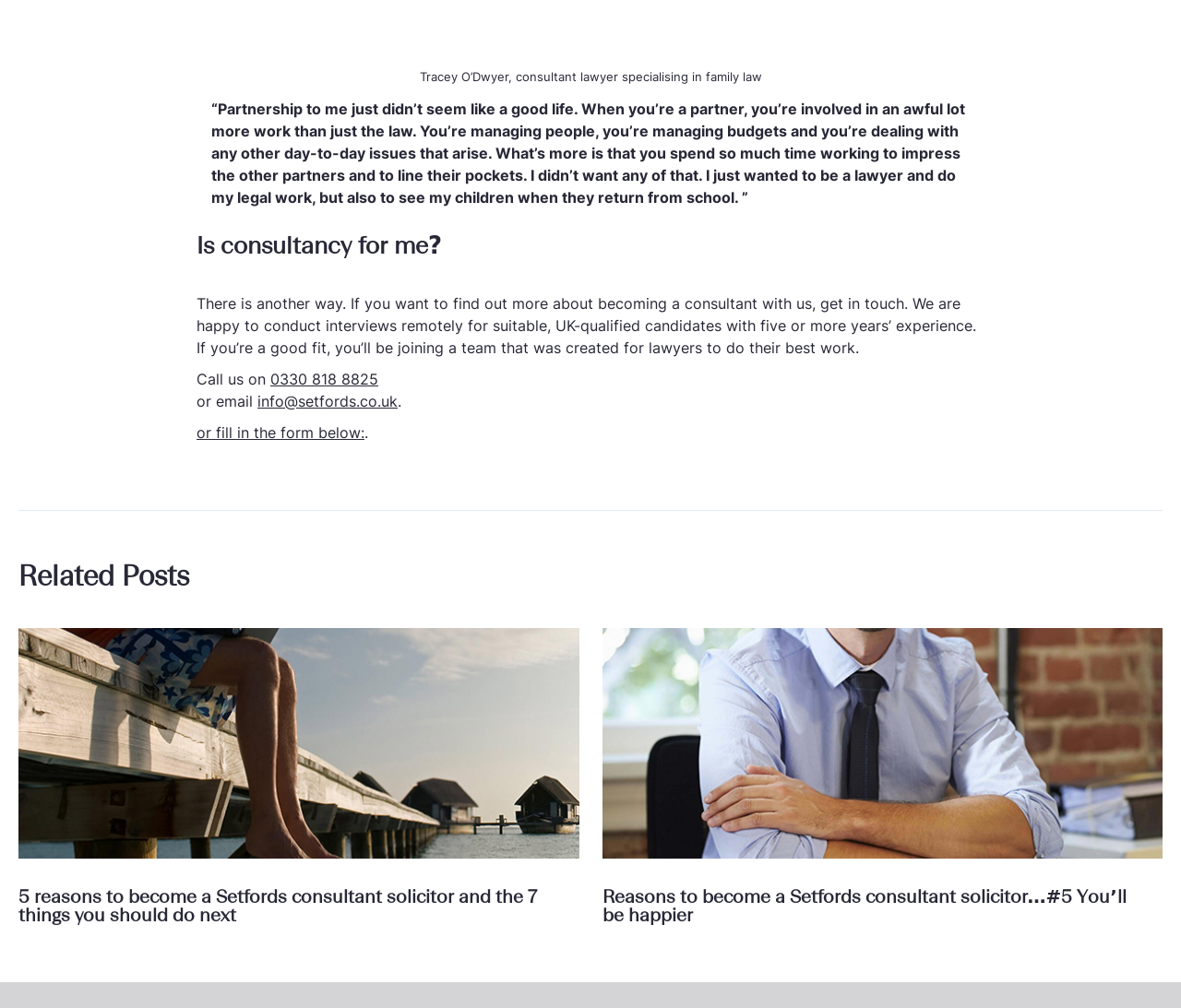Mark the bounding box of the element that matches the following description: "info@setfords.co.uk".

[0.218, 0.389, 0.337, 0.407]